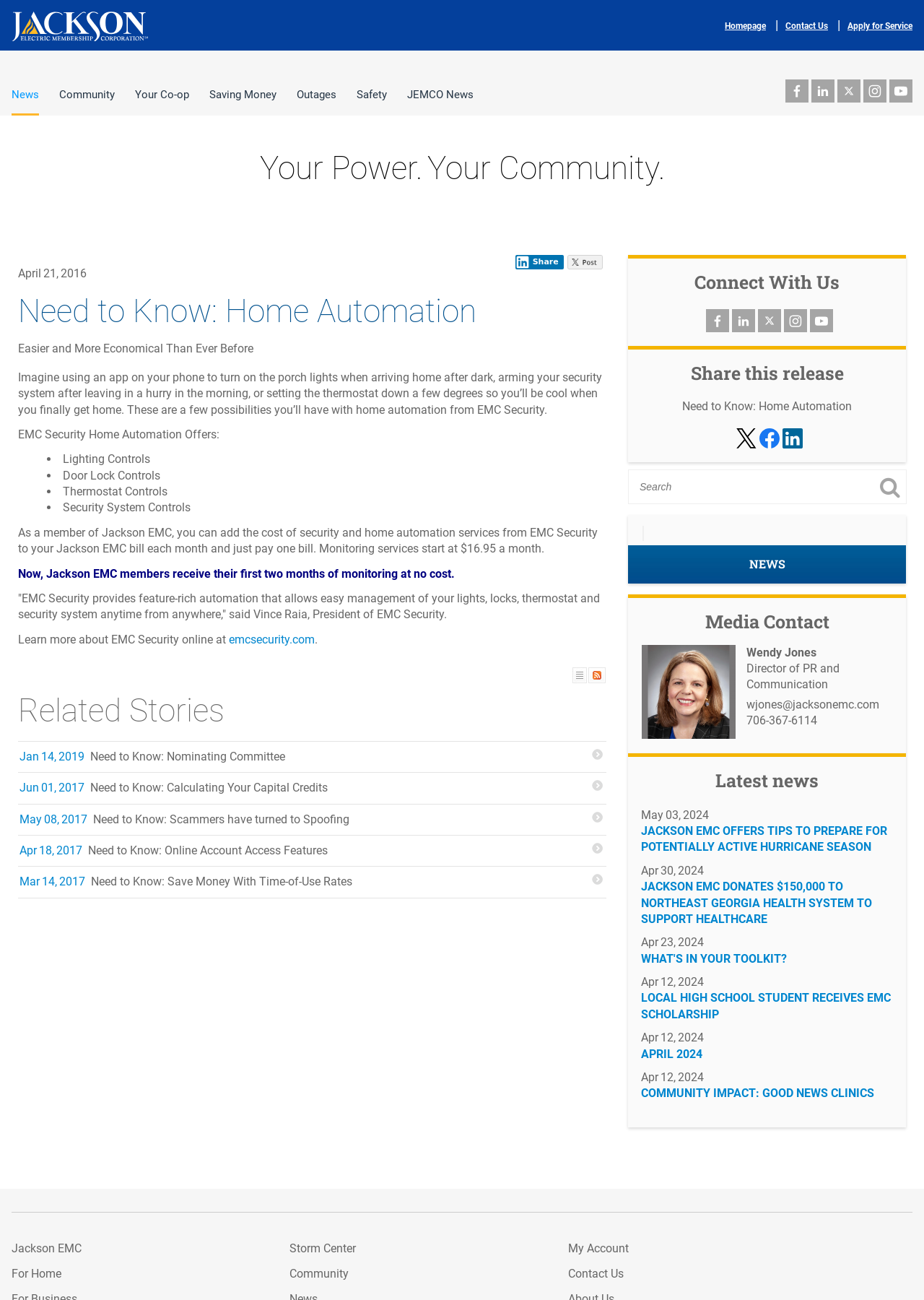Identify the bounding box for the UI element specified in this description: "Podcast". The coordinates must be four float numbers between 0 and 1, formatted as [left, top, right, bottom].

[0.184, 0.156, 0.232, 0.169]